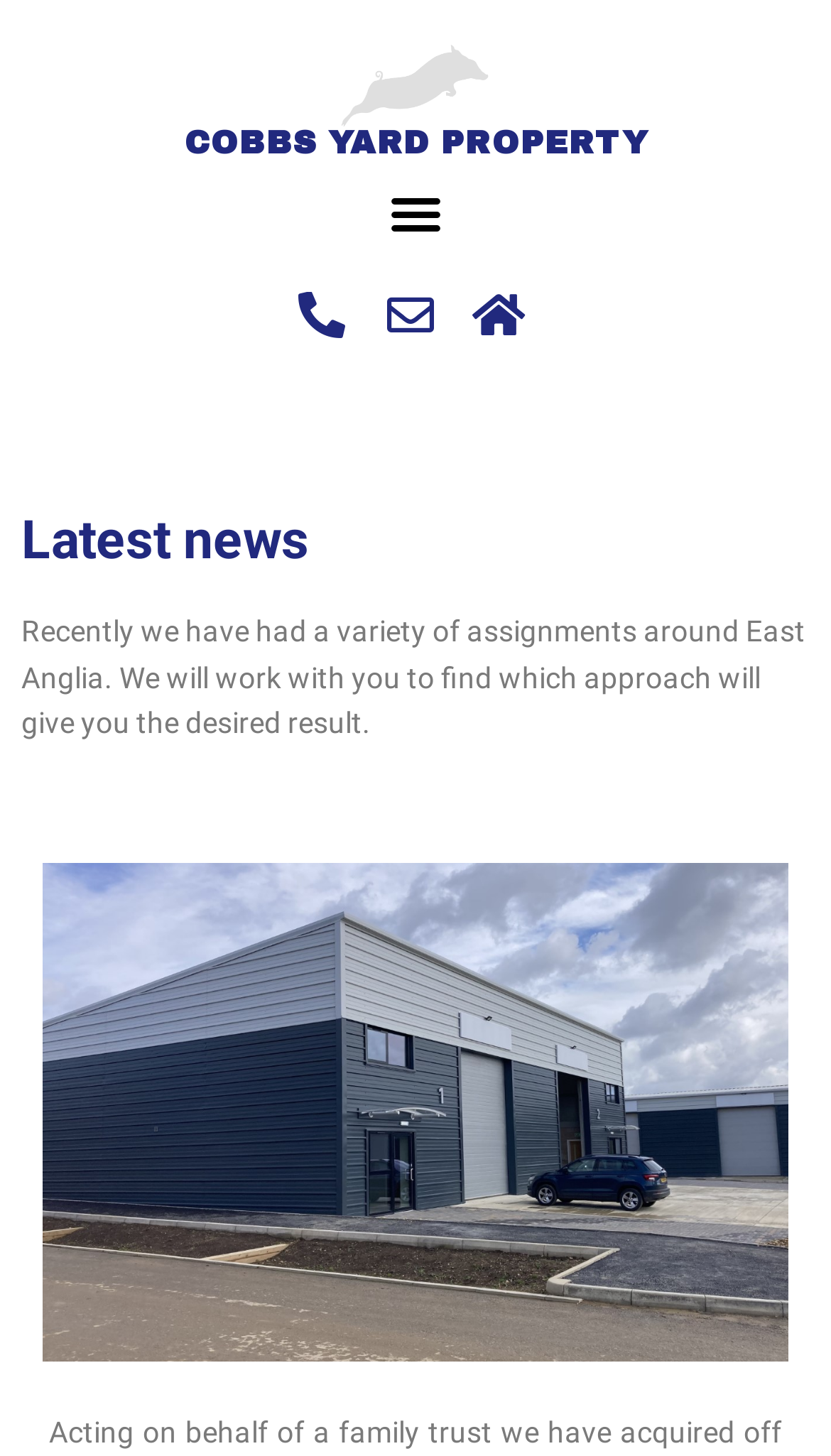Use a single word or phrase to answer the question: 
What region does COBBS YARD PROPERTY operate in?

East Anglia